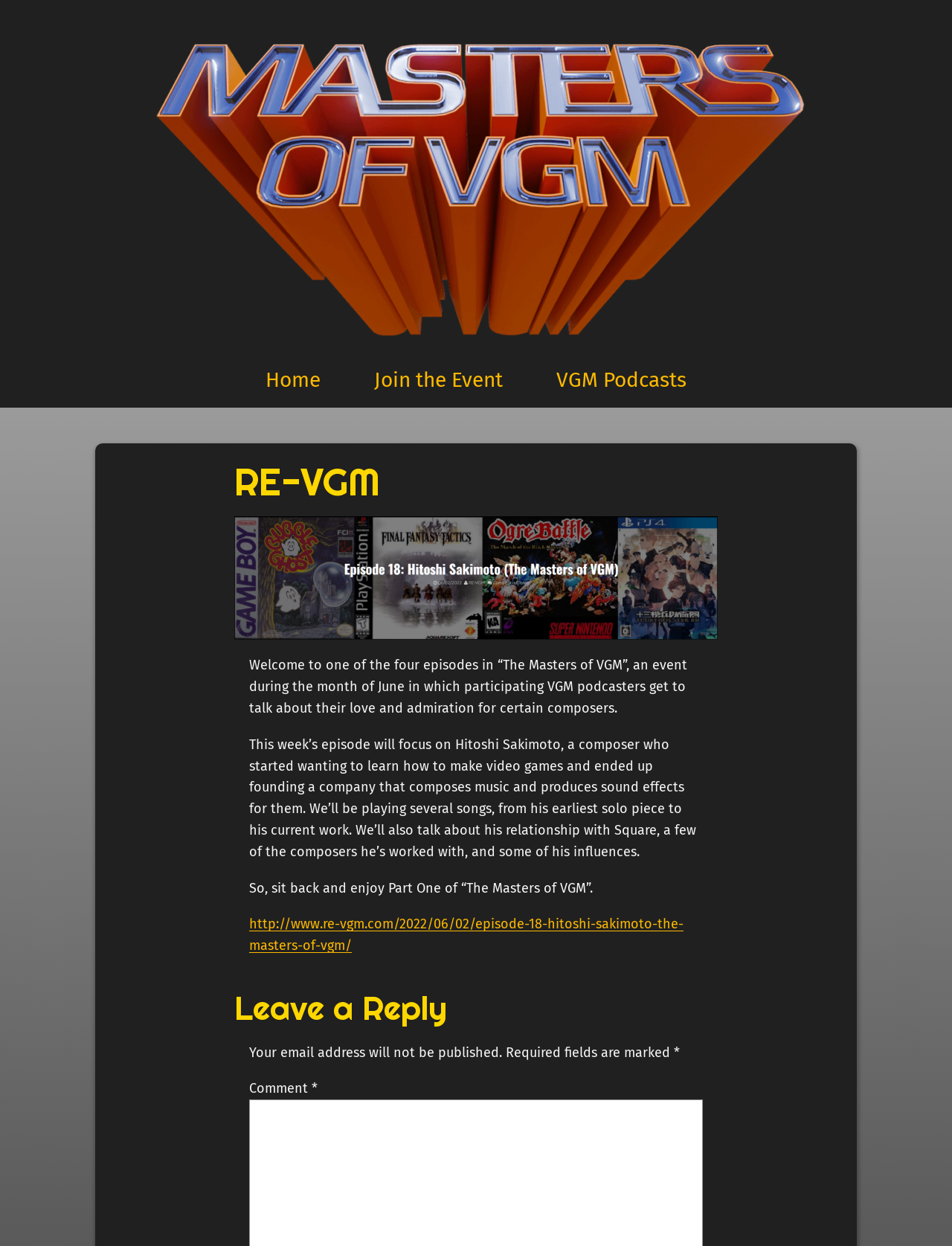What is required to be marked in the comment section?
Provide an in-depth answer to the question, covering all aspects.

Based on the webpage content, I found that required fields are marked in the comment section, as indicated by the text 'Required fields are marked' and the asterisk symbol '*'.